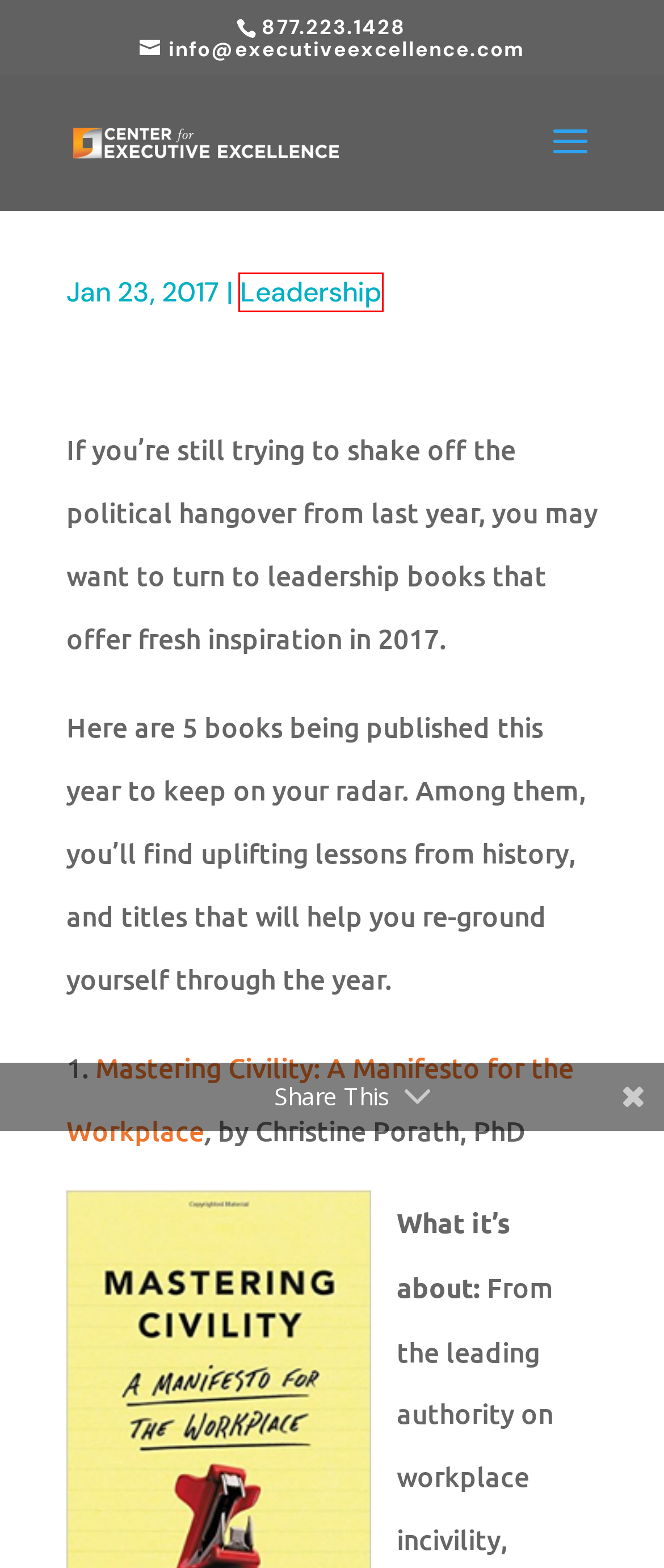Analyze the screenshot of a webpage with a red bounding box and select the webpage description that most accurately describes the new page resulting from clicking the element inside the red box. Here are the candidates:
A. Amazon.com
B. Newsletter Subscription - Center for Executive Excellence
C. Martin Luther King, Jr.: The Power of Transformative Leadership - Center for Executive Excellence
D. 5 TED Talks for Leaders Who are Lifelong Learners - Center for Executive Excellence
E. The 4 Steps to Extraordinary Productivity in 2017 - Center for Executive Excellence
F. Privacy Policy - Center for Executive Excellence
G. Leadership Archives - Center for Executive Excellence
H. Home - Center for Executive Excellence

G